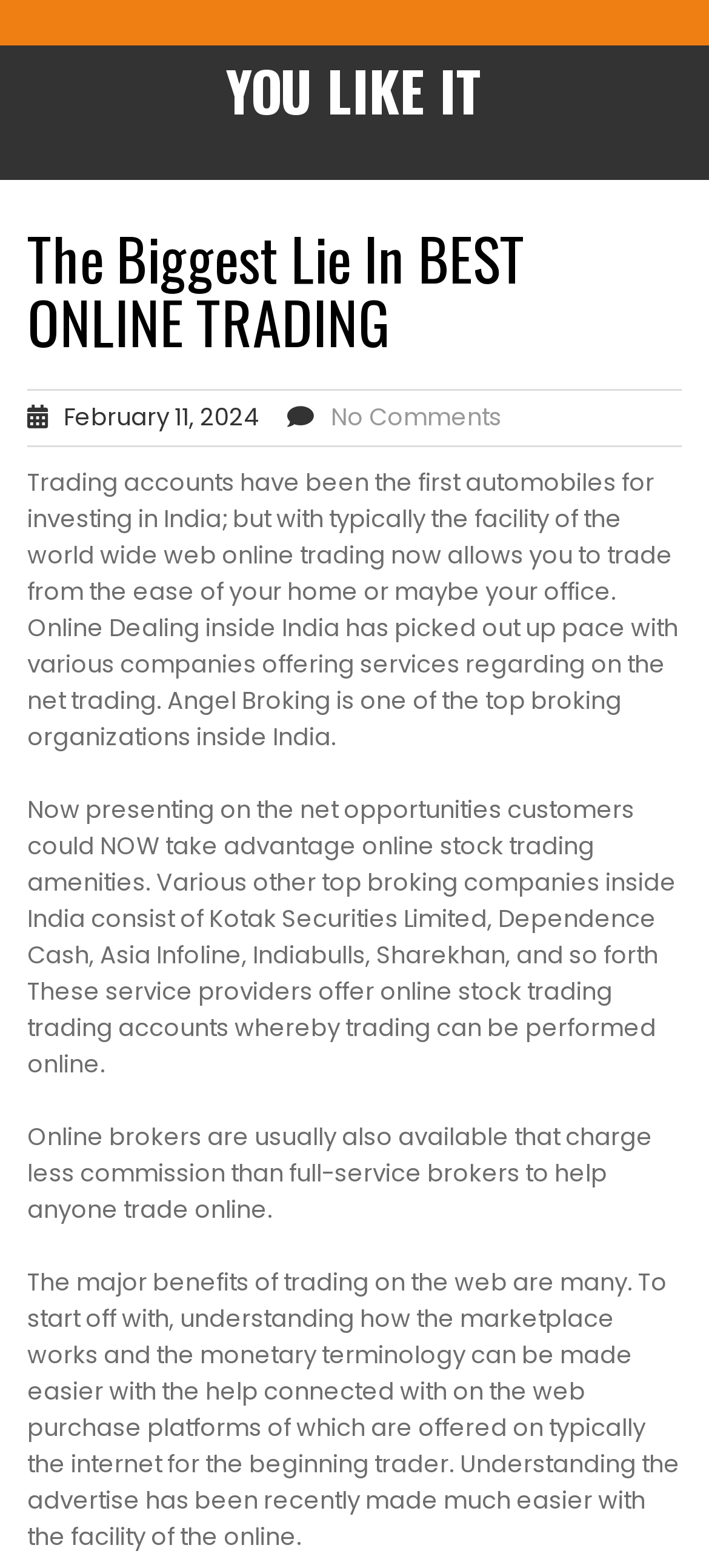How many broking companies are mentioned in the article?
Please answer using one word or phrase, based on the screenshot.

7